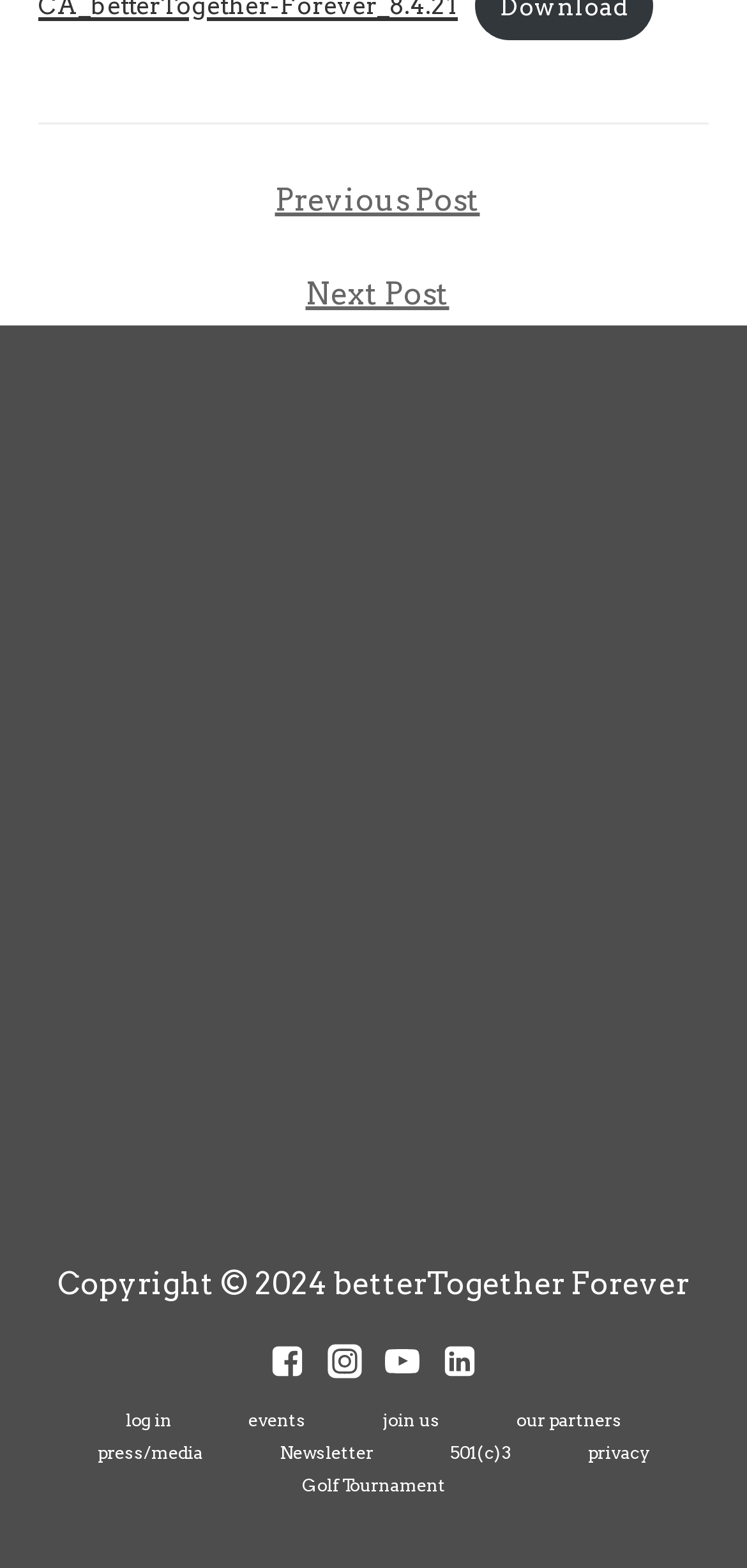What is the purpose of the 'Previous Post' and 'Next Post' links?
Examine the webpage screenshot and provide an in-depth answer to the question.

The 'Previous Post' and 'Next Post' links are located in the navigation section with the heading 'Post navigation', indicating that they are used to navigate between posts on the website.